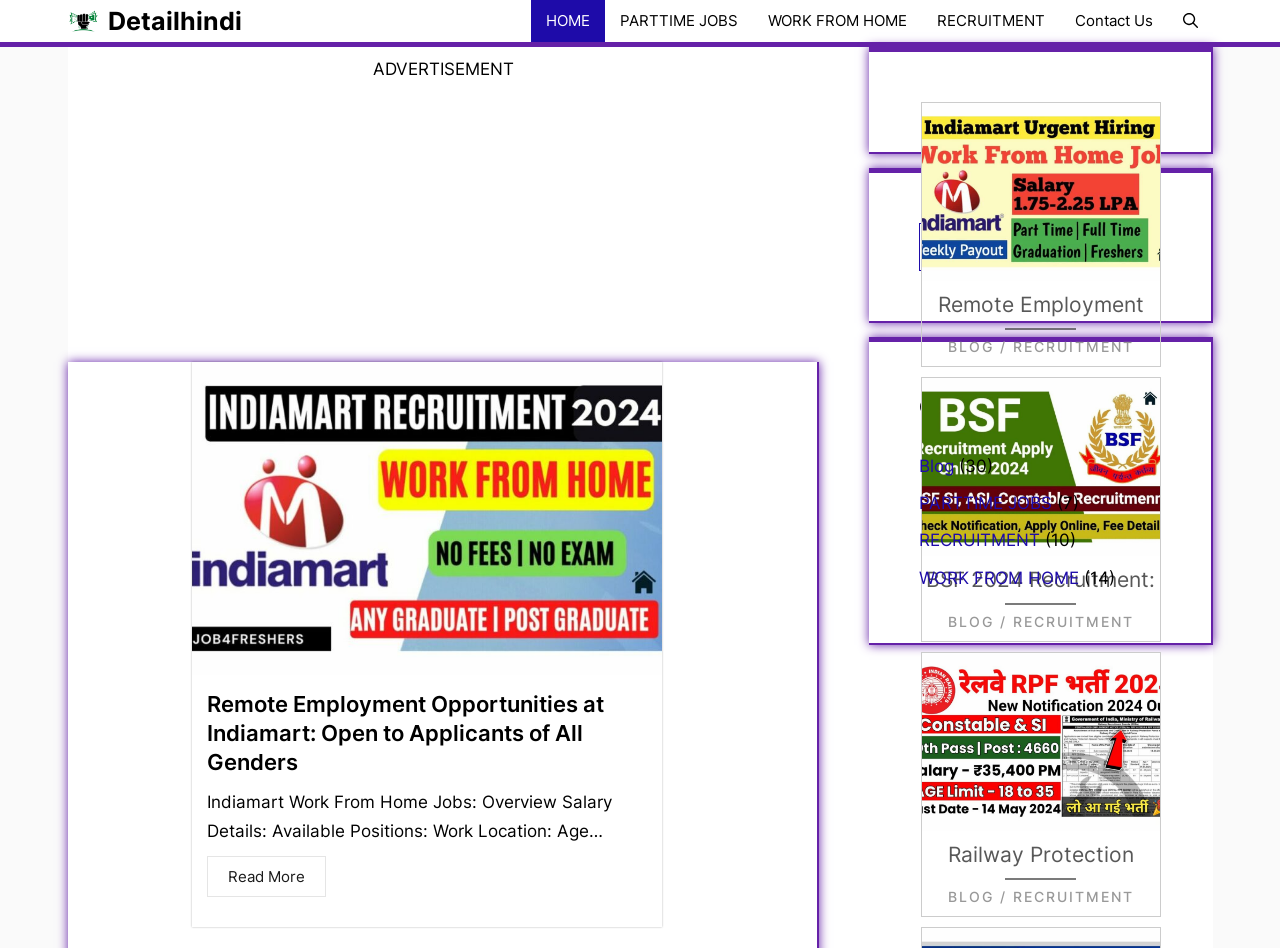Please locate the clickable area by providing the bounding box coordinates to follow this instruction: "Search for a job".

[0.718, 0.235, 0.907, 0.285]